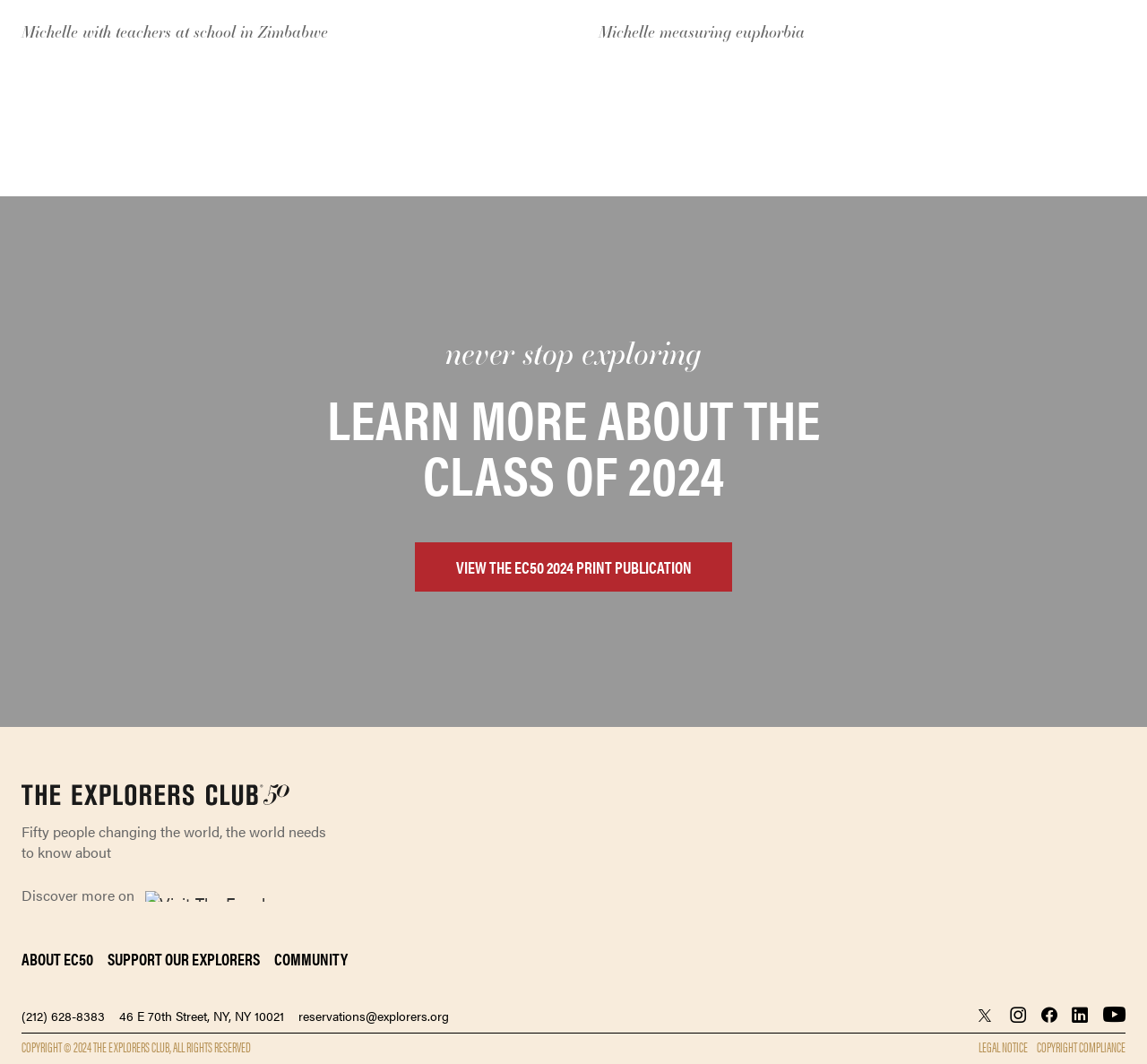Using the webpage screenshot and the element description About EC50, determine the bounding box coordinates. Specify the coordinates in the format (top-left x, top-left y, bottom-right x, bottom-right y) with values ranging from 0 to 1.

[0.019, 0.889, 0.081, 0.913]